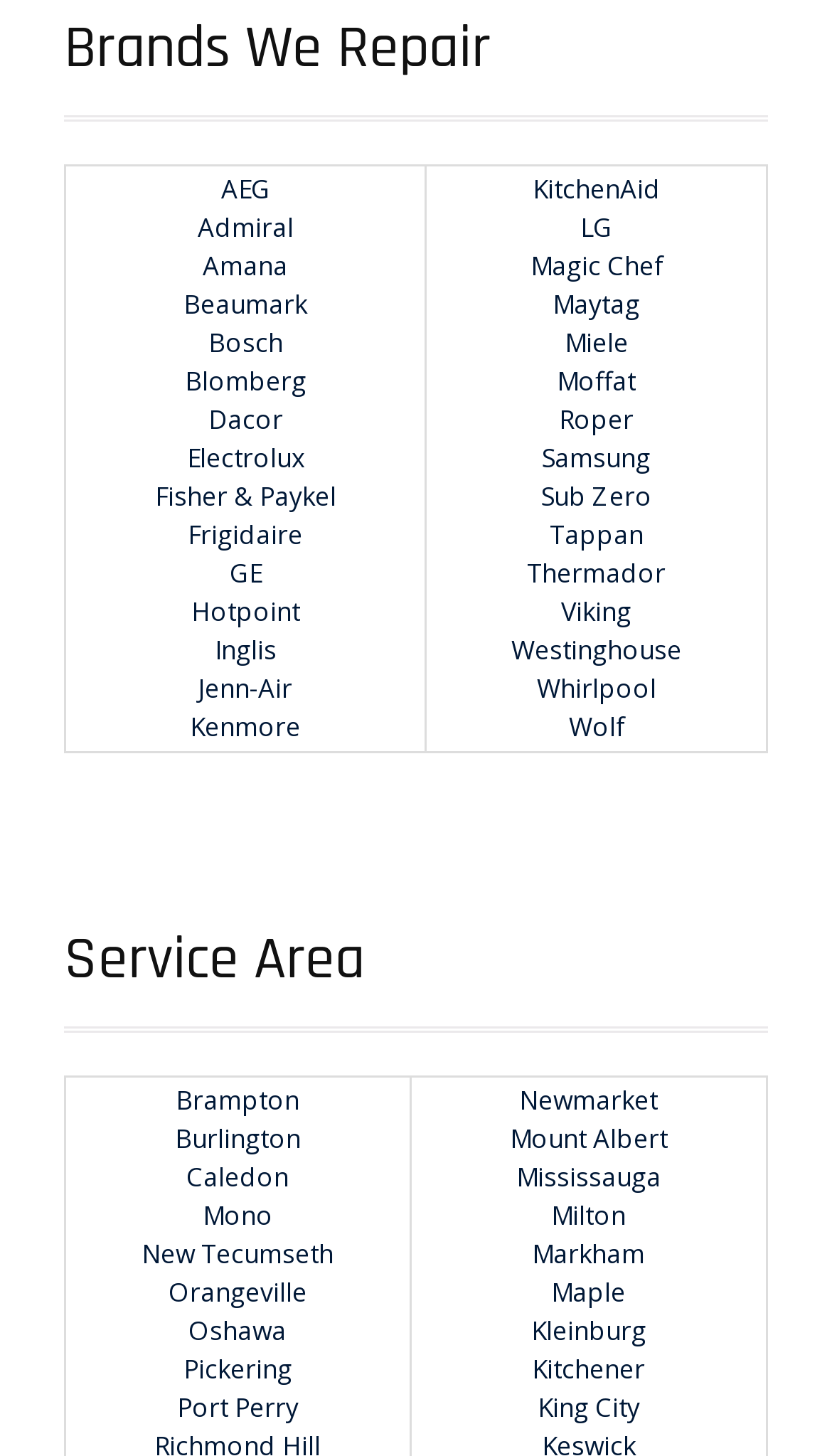Is the repair service limited to kitchen appliances?
Refer to the image and offer an in-depth and detailed answer to the question.

Although the list of brands includes many kitchen appliance manufacturers, it is likely that the repair service is not limited to kitchen appliances, as some of the brands listed also produce other types of appliances.